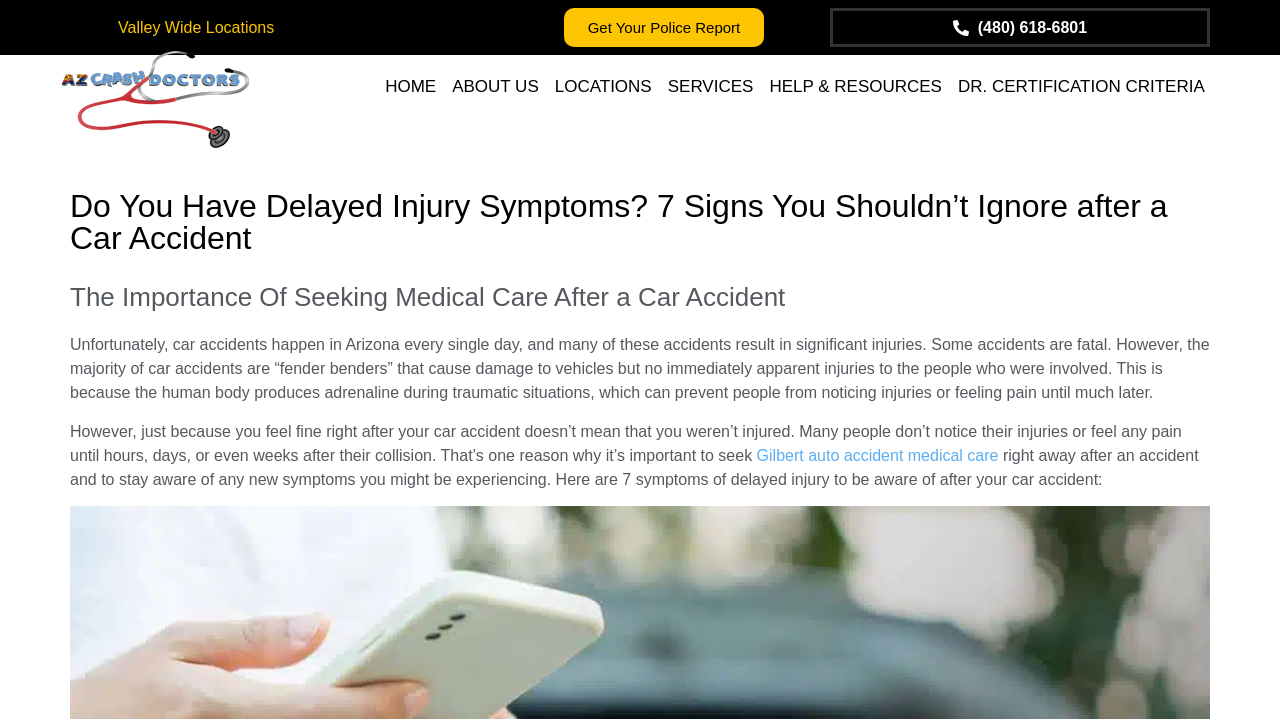Please determine the main heading text of this webpage.

Do You Have Delayed Injury Symptoms? 7 Signs You Shouldn’t Ignore after a Car Accident